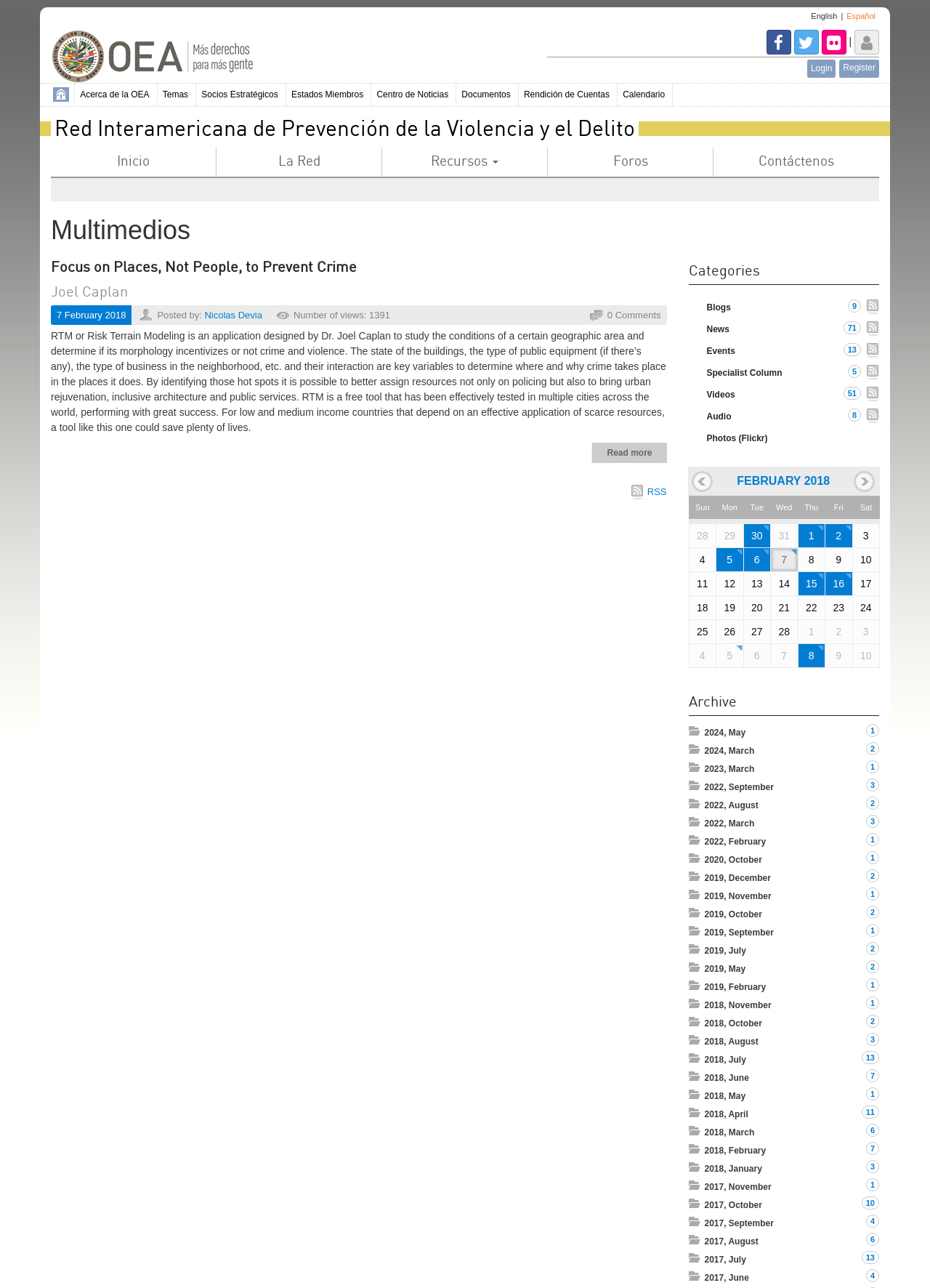Identify the bounding box coordinates of the region that should be clicked to execute the following instruction: "View news".

[0.752, 0.251, 0.945, 0.261]